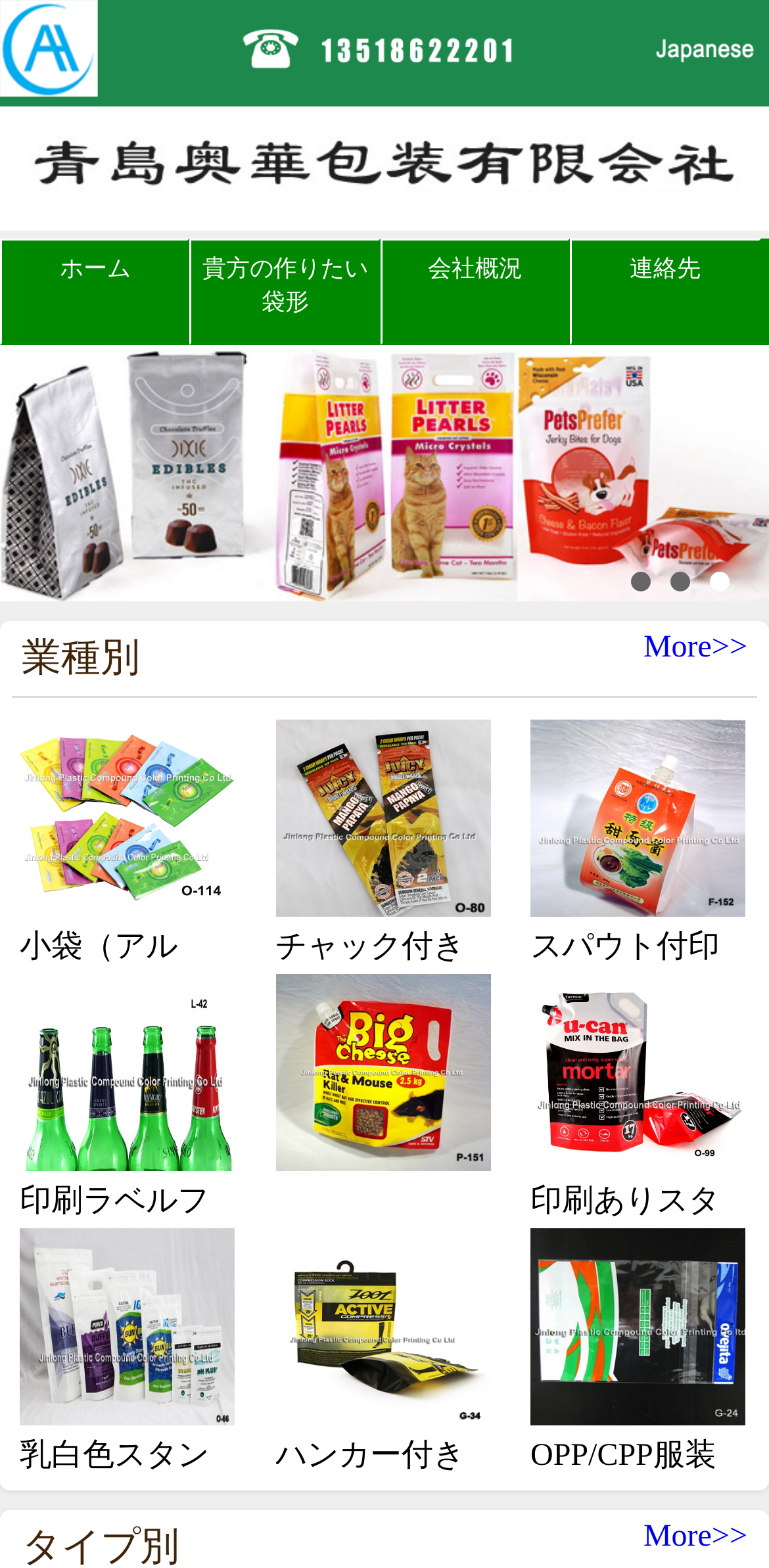Using the description "alt="Spout pouch P-151"", locate and provide the bounding box of the UI element.

[0.358, 0.731, 0.638, 0.752]